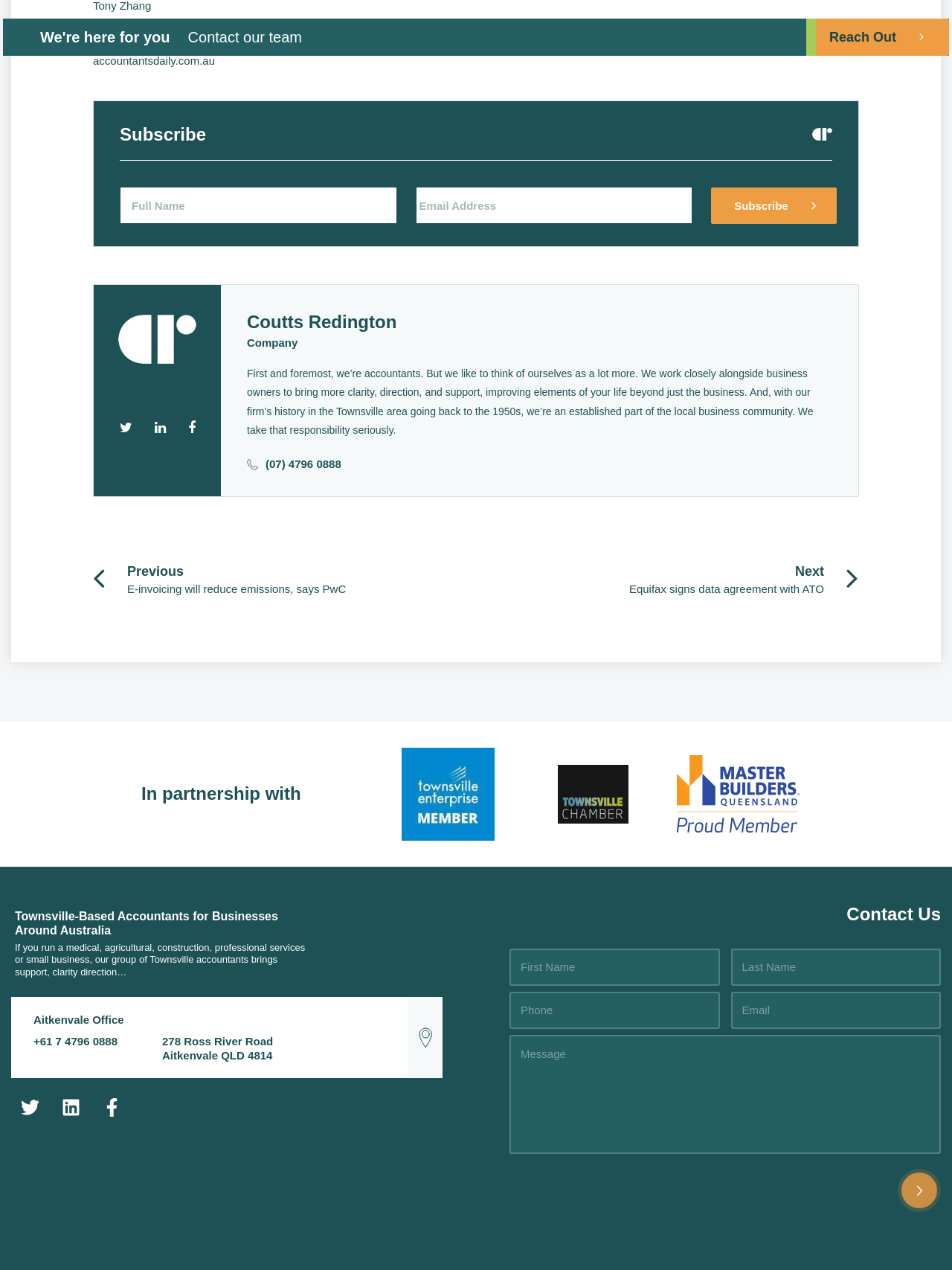Identify the bounding box coordinates of the region that needs to be clicked to carry out this instruction: "Submit the contact form". Provide these coordinates as four float numbers ranging from 0 to 1, i.e., [left, top, right, bottom].

[0.943, 0.921, 0.988, 0.955]